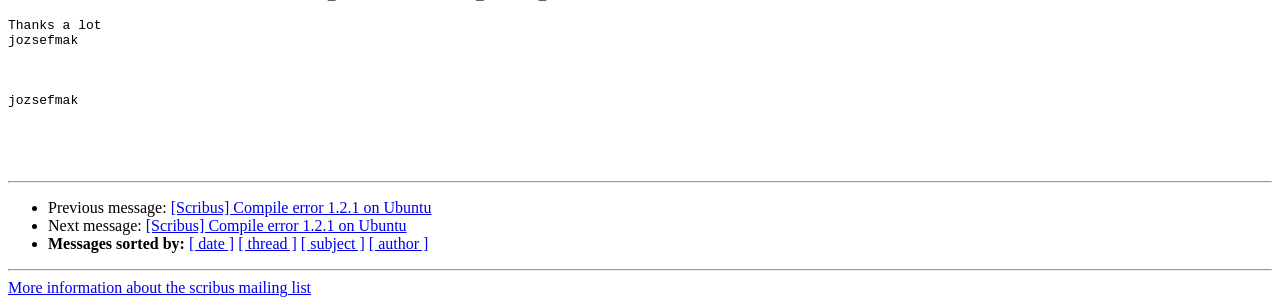Locate the bounding box coordinates of the element that should be clicked to fulfill the instruction: "View previous message".

[0.024, 0.654, 0.03, 0.713]